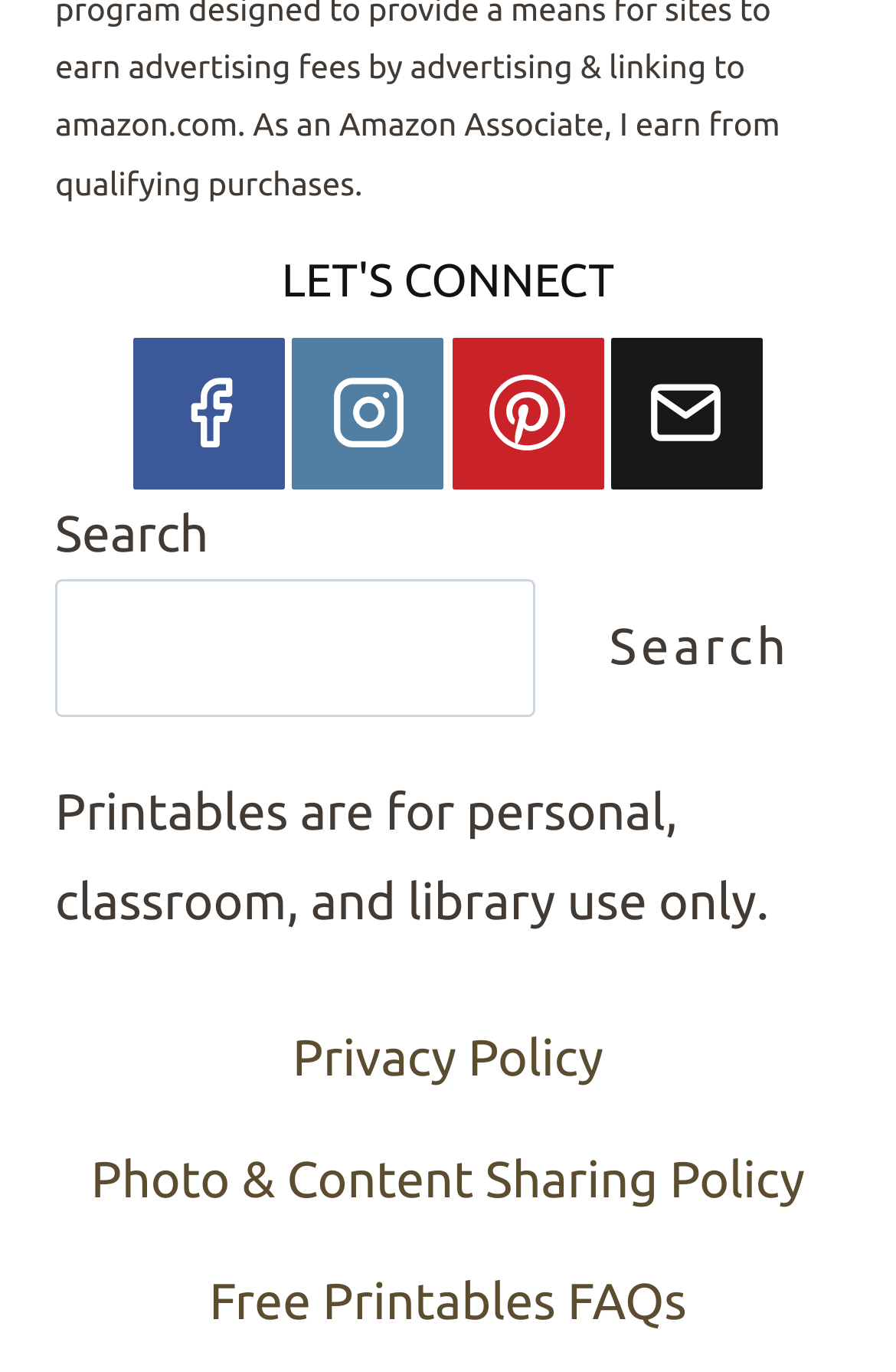Determine the bounding box for the UI element as described: "Free Printables FAQs". The coordinates should be represented as four float numbers between 0 and 1, formatted as [left, top, right, bottom].

[0.2, 0.905, 0.8, 0.993]